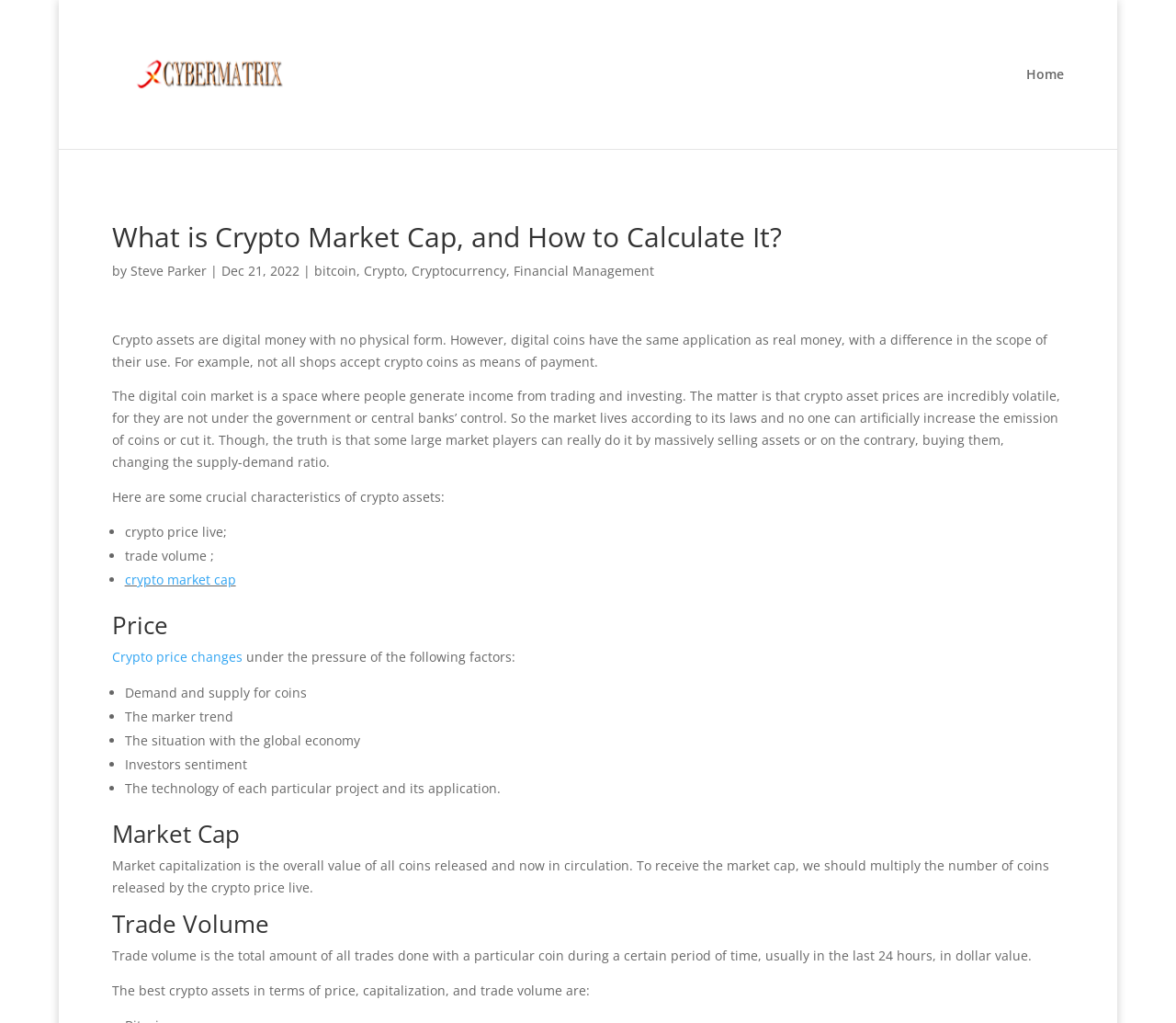What is the author of the article?
Please provide a comprehensive and detailed answer to the question.

I found the author's name by looking at the text following the 'by' keyword, which is a common indicator of the author's name in articles. The text 'by Steve Parker' is located below the main heading and above the date of publication.